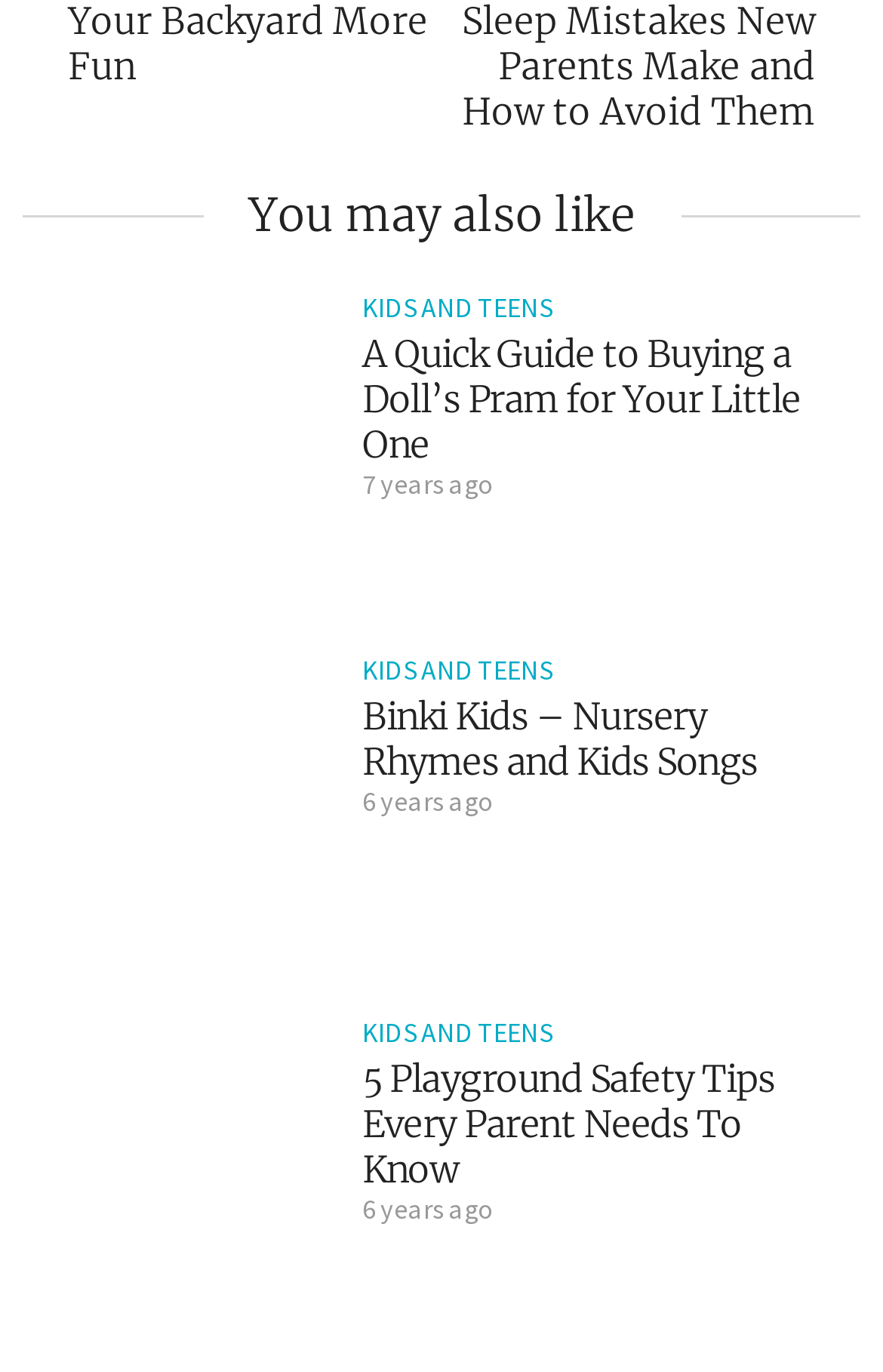Use the information in the screenshot to answer the question comprehensively: What is the category of the first article?

I looked at the first article element and found a link with the text 'KIDS AND TEENS', which suggests that this is the category of the first article.